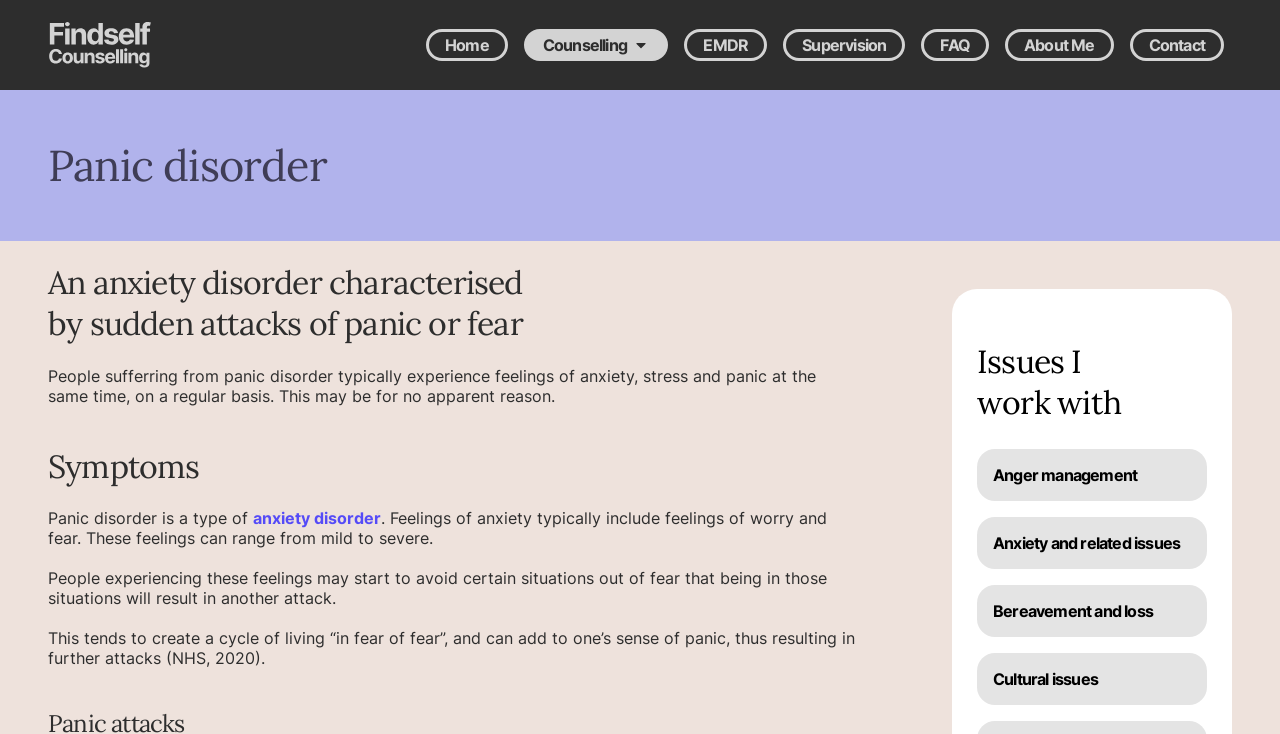Locate the bounding box coordinates of the area you need to click to fulfill this instruction: 'explore anger management'. The coordinates must be in the form of four float numbers ranging from 0 to 1: [left, top, right, bottom].

[0.763, 0.612, 0.943, 0.683]